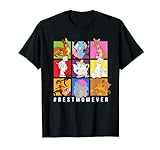Answer the question in a single word or phrase:
What is the theme of the design on the t-shirt?

Disney characters